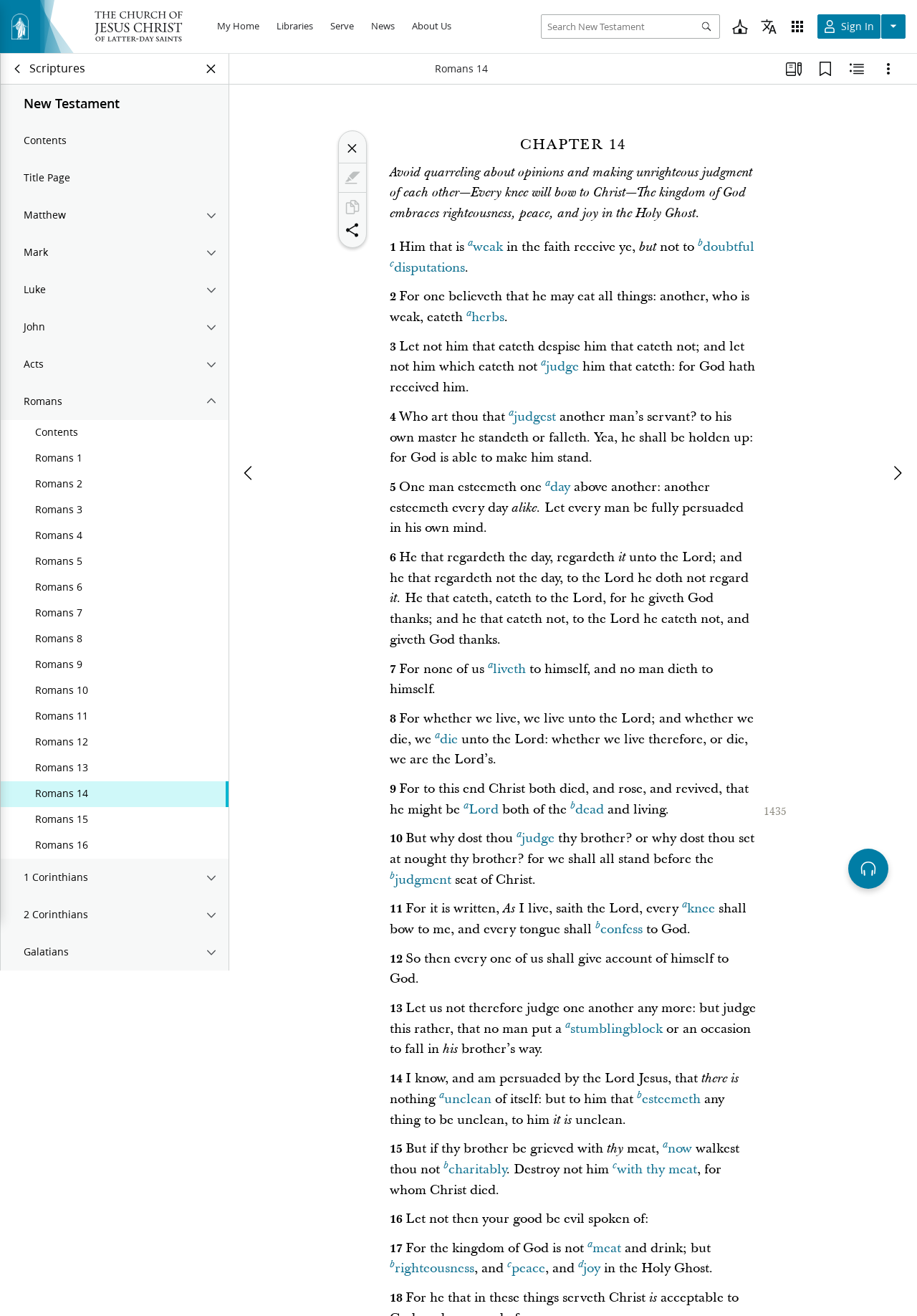Generate a thorough explanation of the webpage's elements.

This webpage appears to be a scripture study page from The Church of Jesus Christ of Latter-day Saints, specifically focused on Romans 14. At the top of the page, there is a header section with links to the church's website, a search bar, and several buttons for navigation, including "My Home", "Libraries", "Serve", "News", and "About Us". 

Below the header, there is a section with a title "New Testament" and links to various books of the New Testament, including Matthew, Mark, Luke, John, Acts, and Romans. The current page is highlighted as Romans 14. 

On the left side of the page, there is a navigation panel with links to different chapters of Romans, from Romans 1 to Romans 16. There are also links to other books of the New Testament, including 1 Corinthians, 2 Corinthians, Galatians, Ephesians, Philippians, Colossians, 1 Thessalonians, 2 Thessalonians, 1 Timothy, 2 Timothy, Titus, and Philemon.

In the main content area, there is a title "Romans 14" and a brief description or scripture passage related to the chapter. There are also several buttons and links, including "previous" and "next" navigation buttons, an "Audio Player" button, and a "Close" button. Additionally, there are buttons for "Mark", "Study Sets", "Bookmarks", "Related Content", and "Options". 

At the bottom of the page, there is a footer section with a search bar and several buttons, including "Find a Church", "Set Language to", "Resources", and "Sign In".